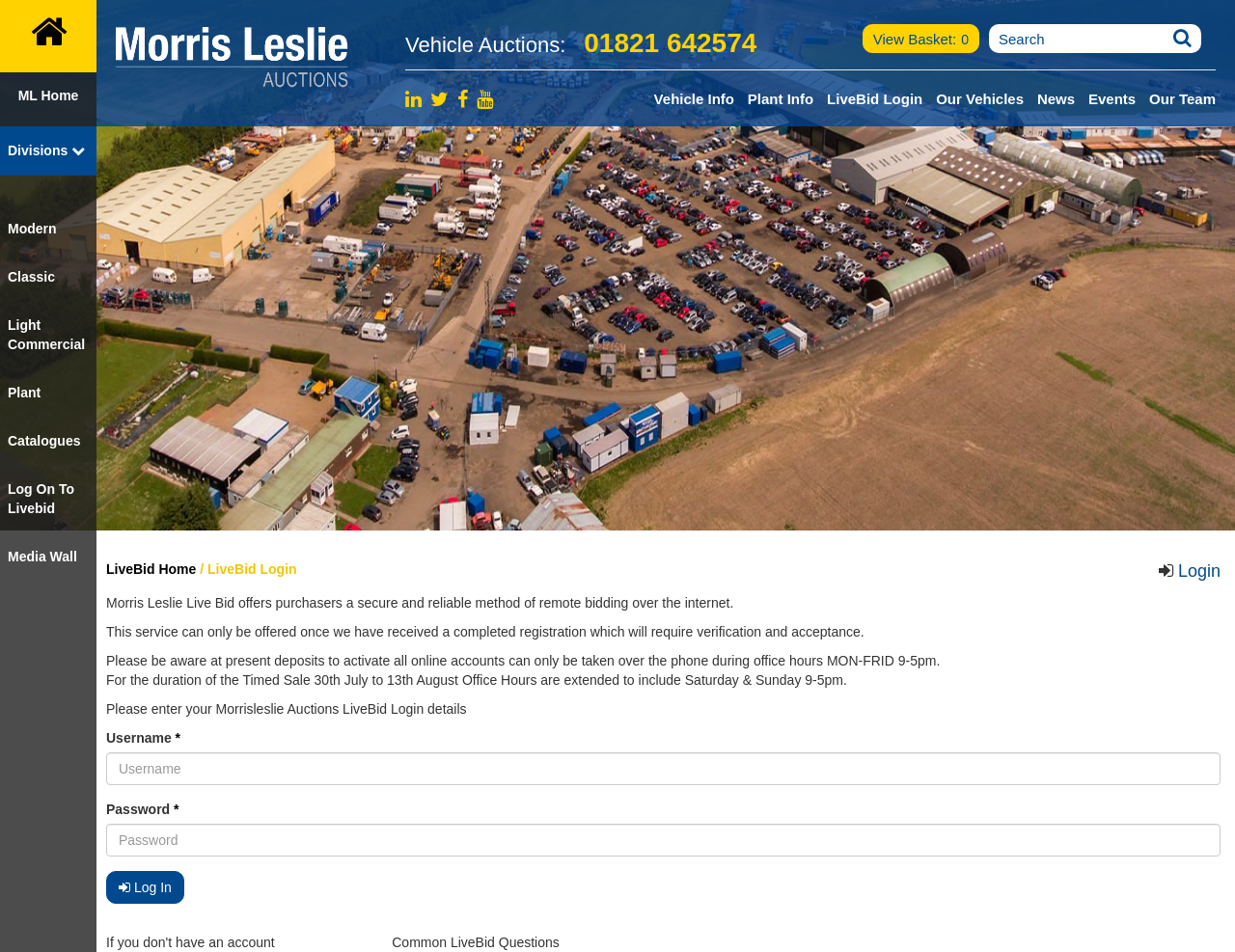Respond to the following question using a concise word or phrase: 
What type of auctions are available on this website?

Vehicle, Plant, etc.